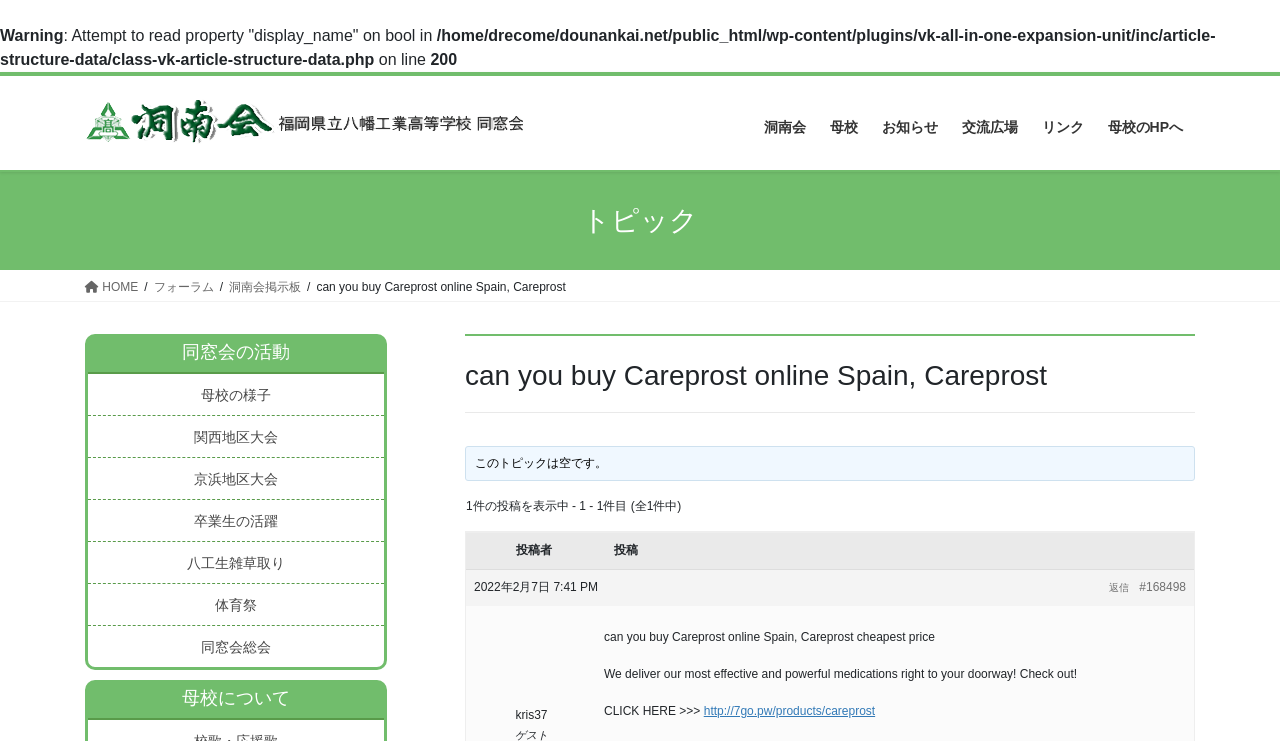Could you locate the bounding box coordinates for the section that should be clicked to accomplish this task: "Click on the link to buy Careprost online".

[0.55, 0.95, 0.684, 0.969]